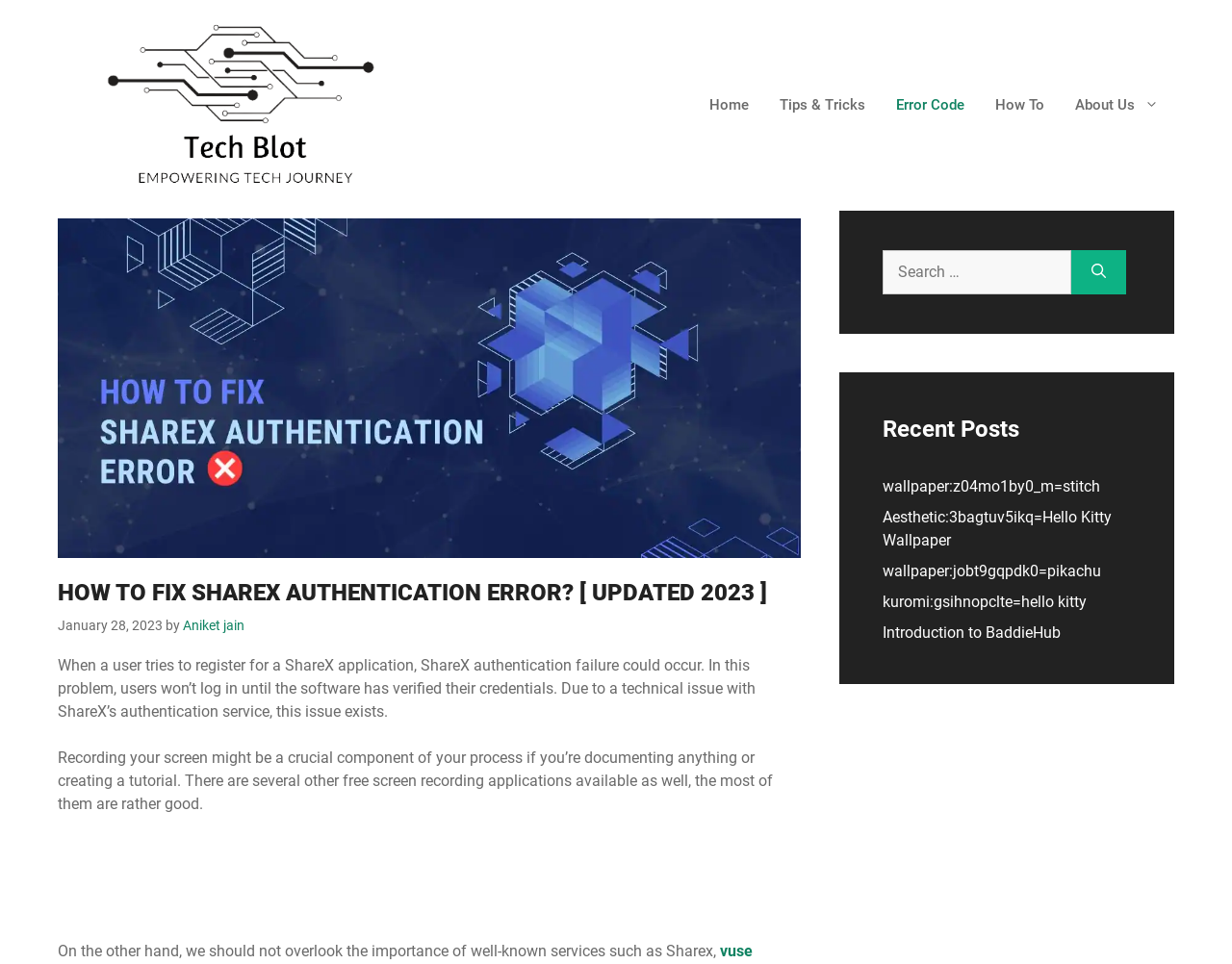Please locate the clickable area by providing the bounding box coordinates to follow this instruction: "View the ShareX authentication error image".

[0.047, 0.226, 0.65, 0.579]